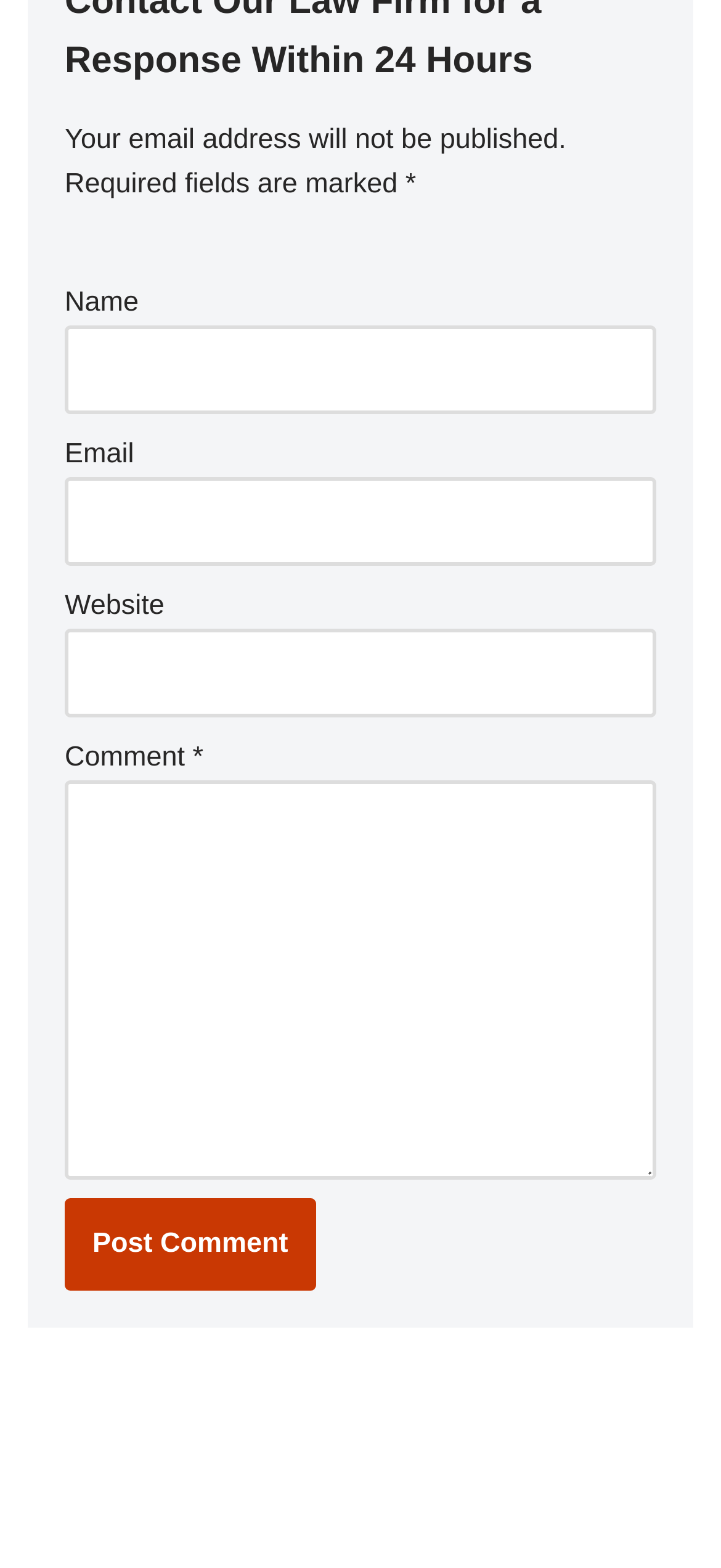Identify the bounding box coordinates for the UI element described as follows: Another Law Office Wins. Use the format (top-left x, top-left y, bottom-right x, bottom-right y) and ensure all values are floating point numbers between 0 and 1.

[0.049, 0.886, 0.471, 0.915]